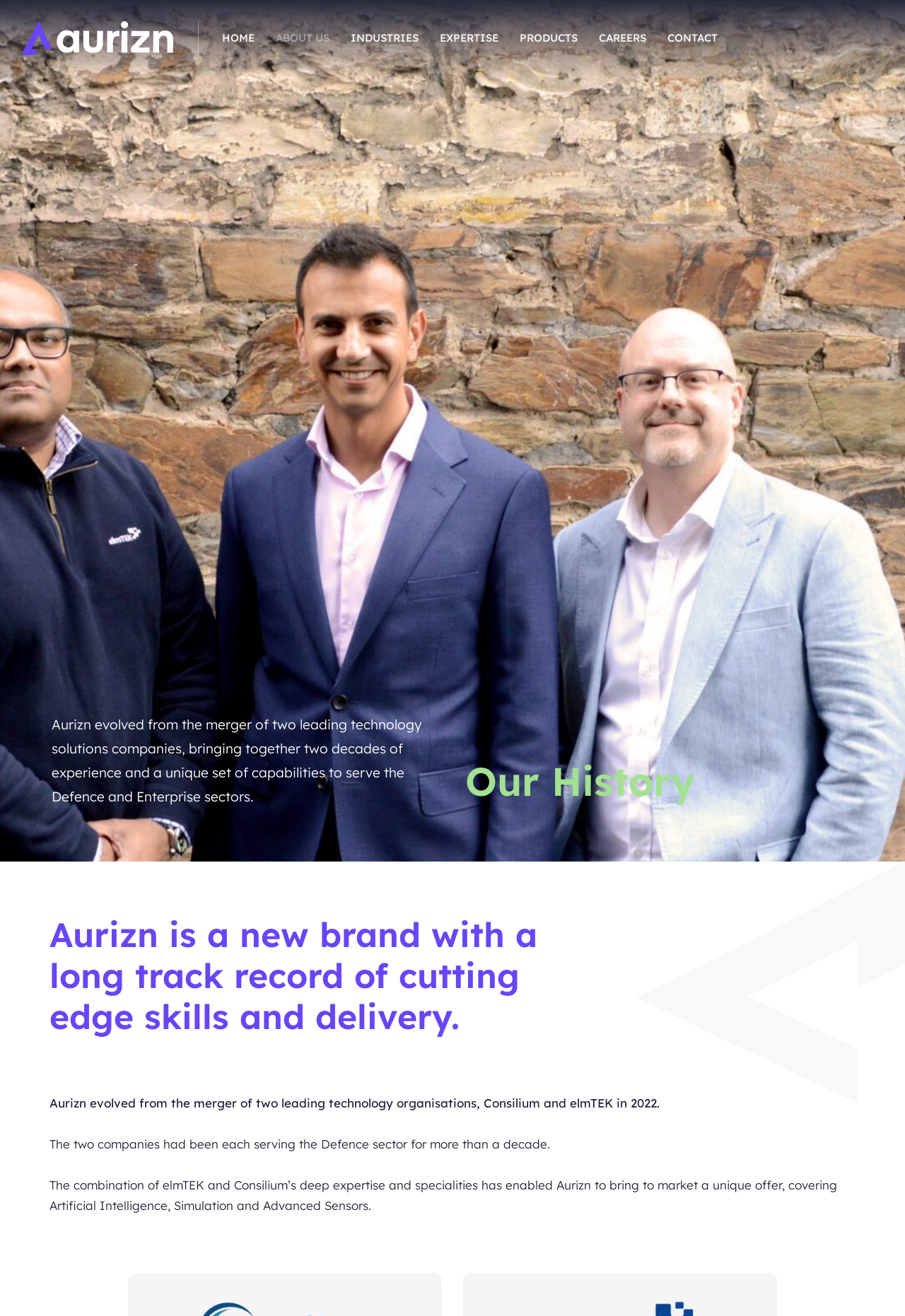Could you please study the image and provide a detailed answer to the question:
What is the year of the merger?

The text 'Aurizn evolved from the merger of two leading technology organisations, Consilium and elmTEK in 2022.' mentions that the merger occurred in 2022.